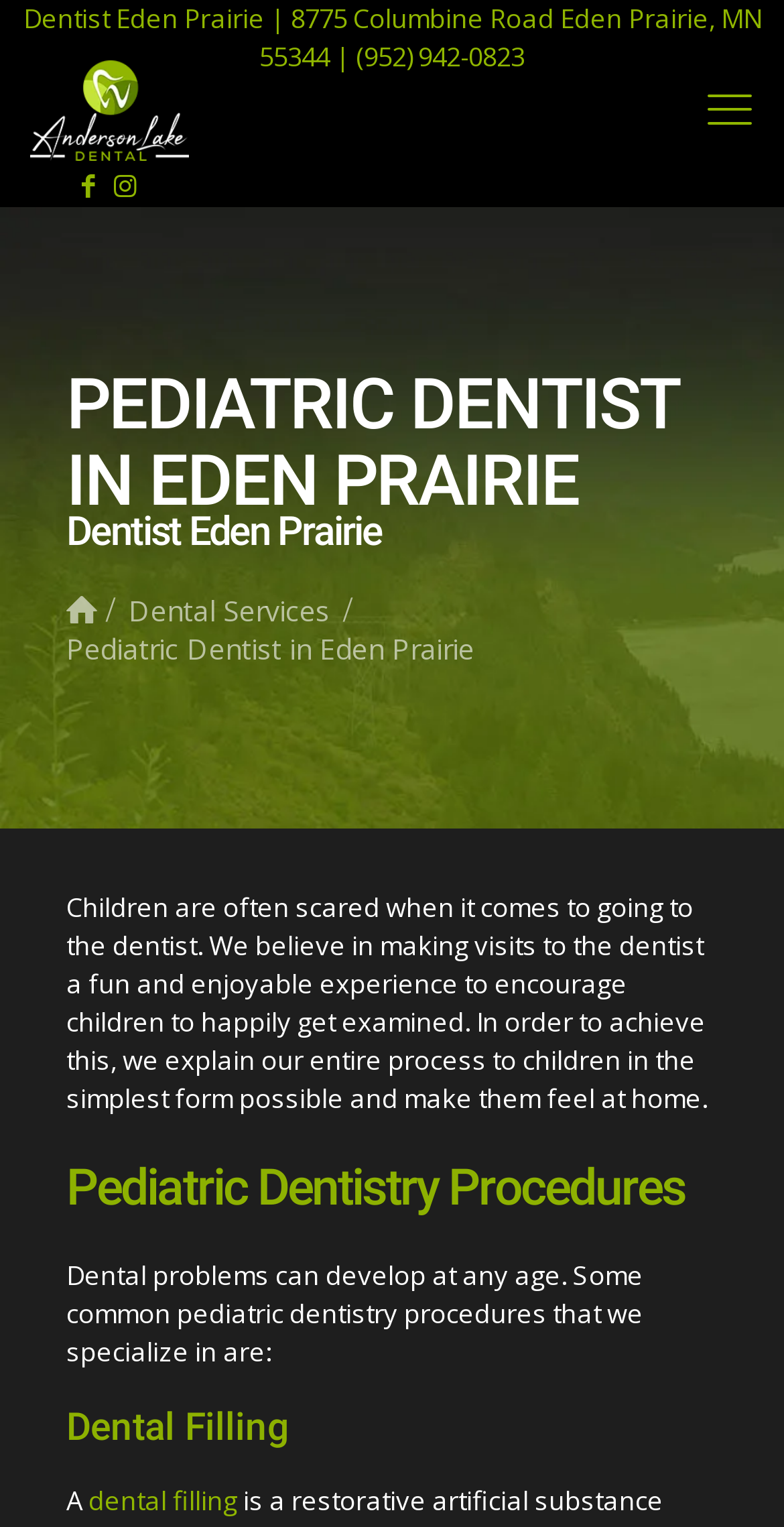What is the address of the dentist? Based on the screenshot, please respond with a single word or phrase.

8775 Columbine Road Eden Prairie, MN 55344